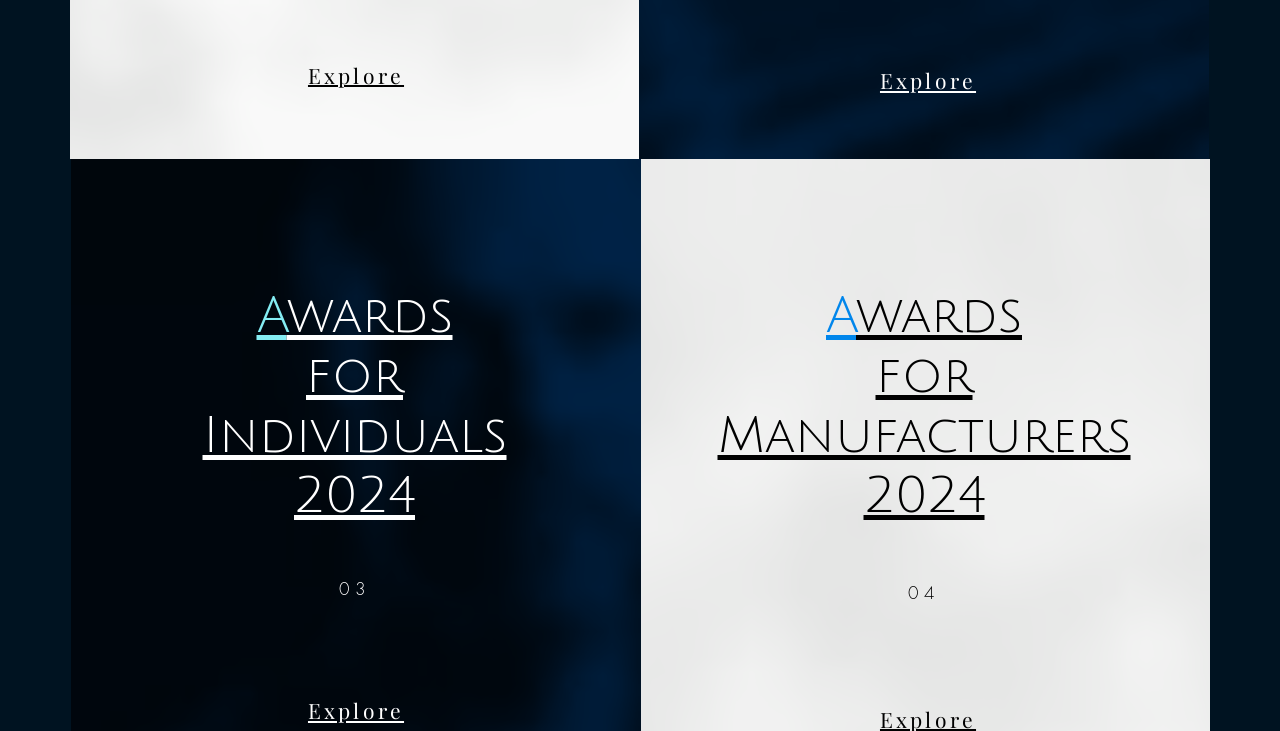Please analyze the image and provide a thorough answer to the question:
How many Explore links are there?

I counted the number of 'Explore' links on the webpage, which are located at different positions, and found that there are three of them.